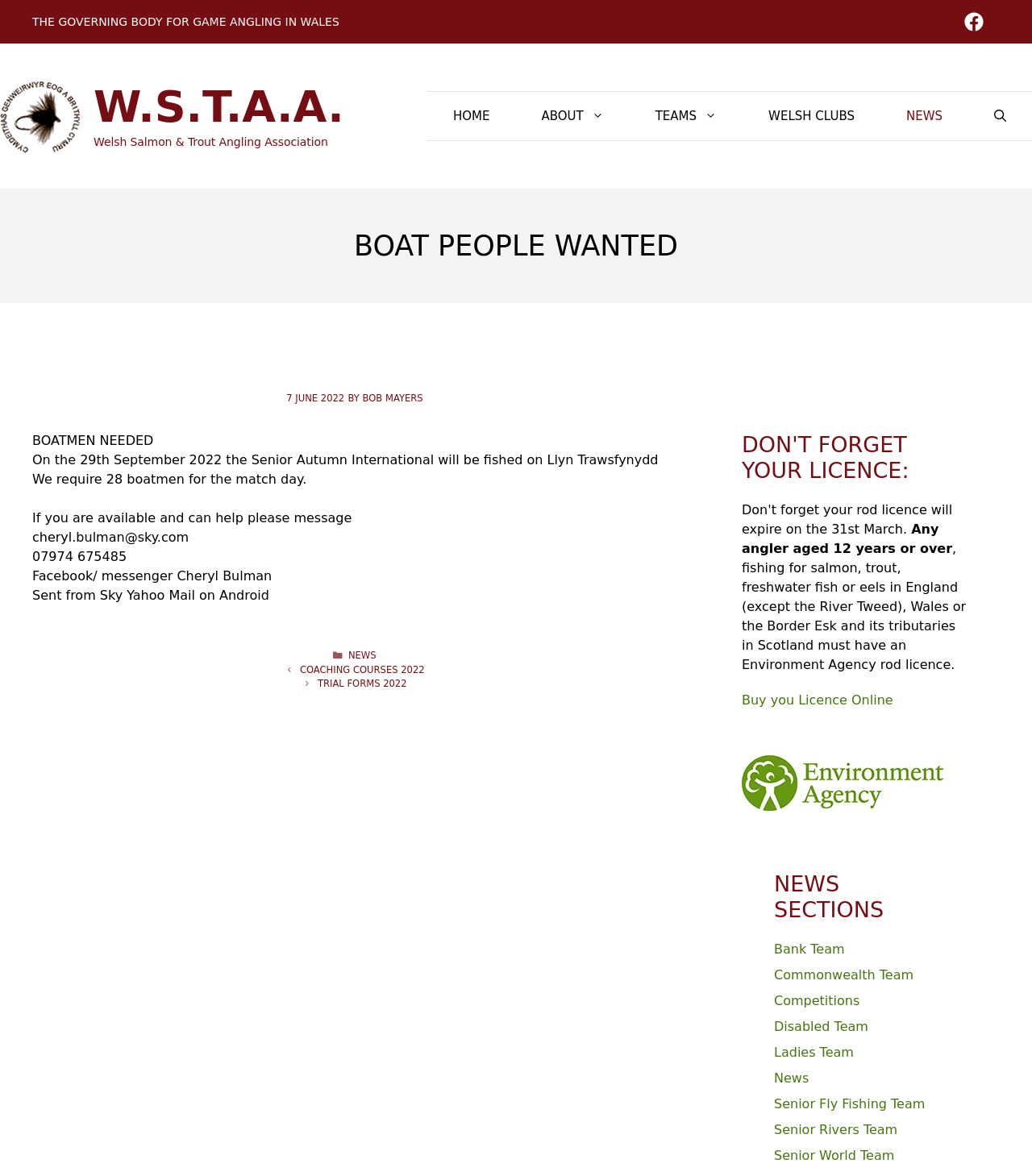How many news sections are there?
Answer the question with a single word or phrase, referring to the image.

9